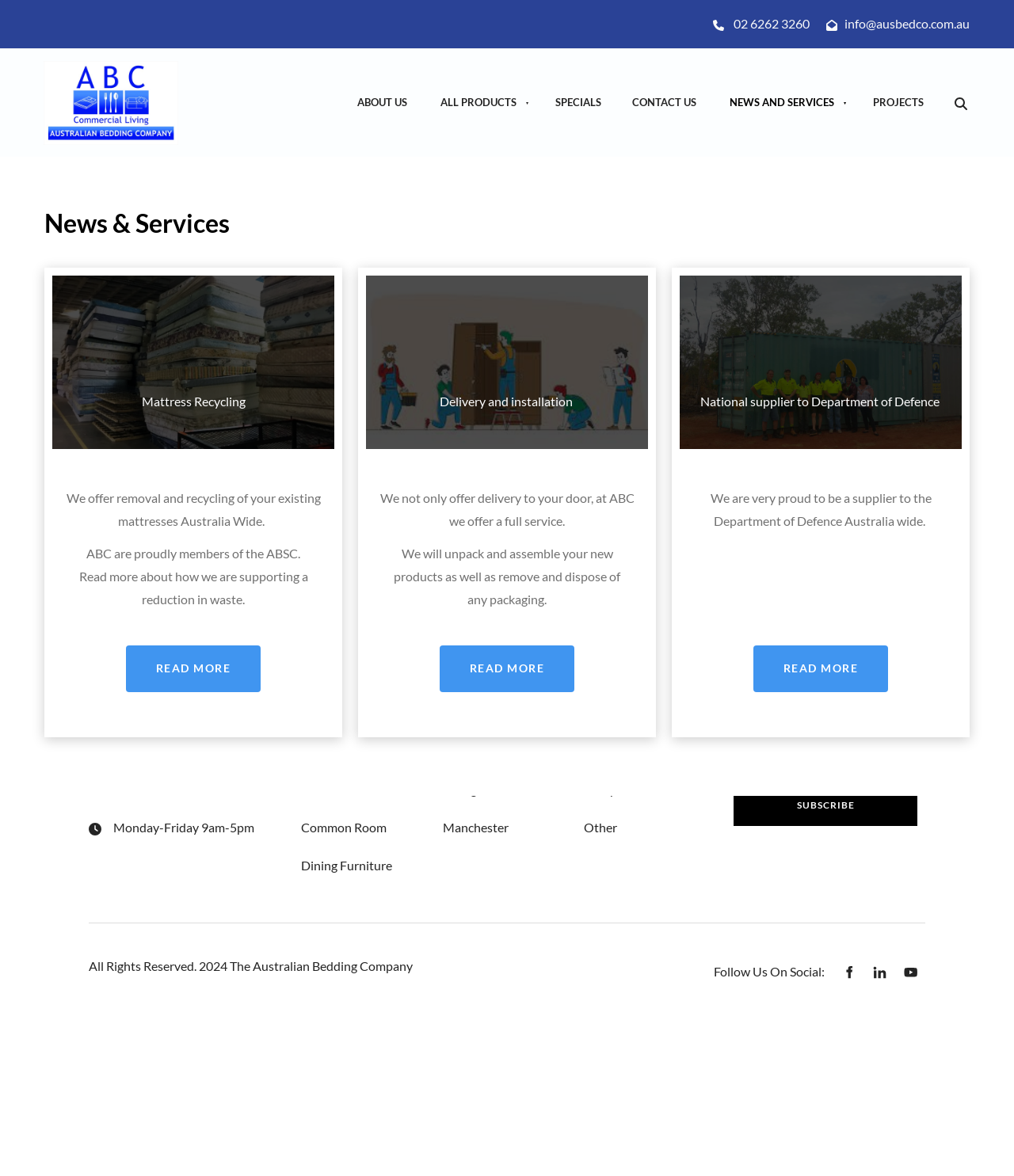Offer a detailed account of what is visible on the webpage.

The webpage is about the Australian Bedding Company, which provides news and services related to bedding and furniture. At the top of the page, there is a logo and a navigation menu with links to different sections, including "About Us", "All Products", "Specials", "Contact Us", "News and Services", and "Projects".

Below the navigation menu, there are three main sections. The first section is about mattress recycling, where the company offers removal and recycling of existing mattresses Australia-wide. There is a brief description of the service and a "Read More" link.

The second section is about delivery and installation, where the company provides a full service, including unpacking and assembling new products, as well as removing and disposing of packaging. Again, there is a brief description and a "Read More" link.

The third section is about the company being a national supplier to the Department of Defence, with a brief description of the service and a "Read More" link.

On the right side of the page, there is a section with contact information, including phone number, email address, and physical address. There are also social media links to Facebook, LinkedIn, and YouTube.

At the bottom of the page, there is a section with links to different product categories, including beds, electrical, coffee tables, and more. There is also a section to subscribe to the company's newsletter, with input fields for name and email address, and a "Subscribe" button.

Finally, there is a footer section with a horizontal separator, followed by a copyright notice and a "Follow Us On Social" section with links to social media platforms.